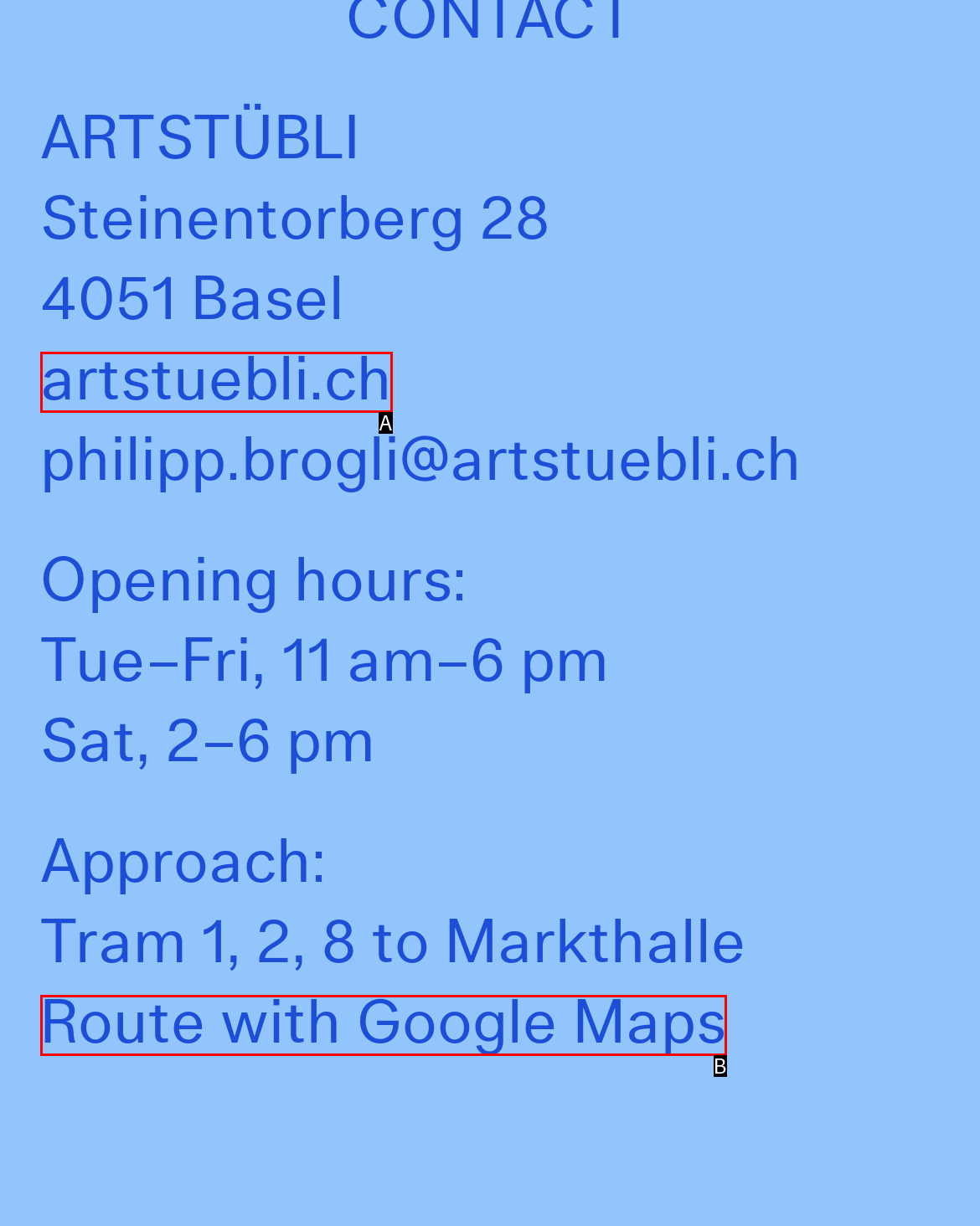Determine which UI element matches this description: Route with Google Maps
Reply with the appropriate option's letter.

B